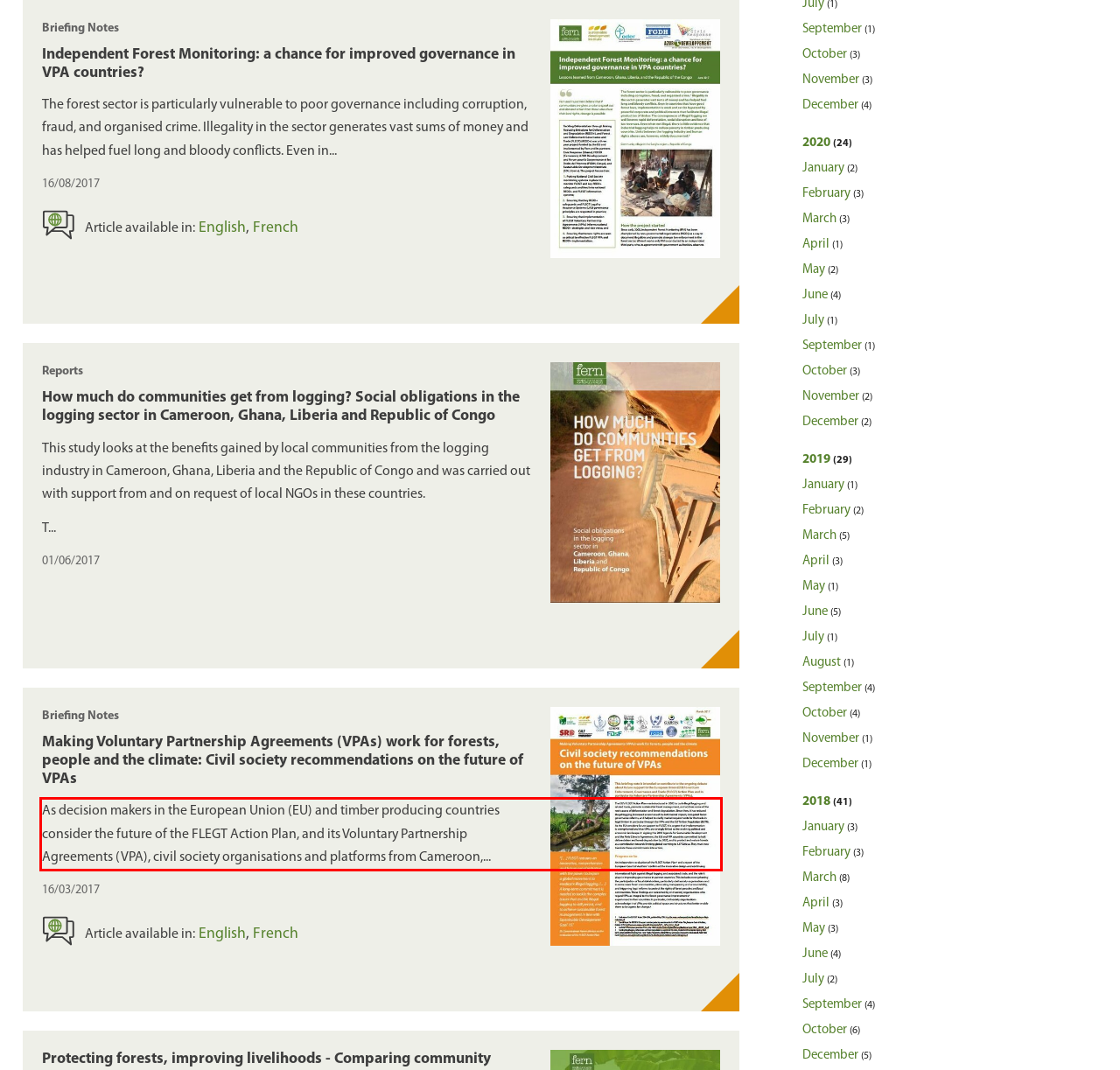In the given screenshot, locate the red bounding box and extract the text content from within it.

As decision makers in the European Union (EU) and timber producing countries consider the future of the FLEGT Action Plan, and its Voluntary Partnership Agreements (VPA), civil society organisations and platforms from Cameroon,...